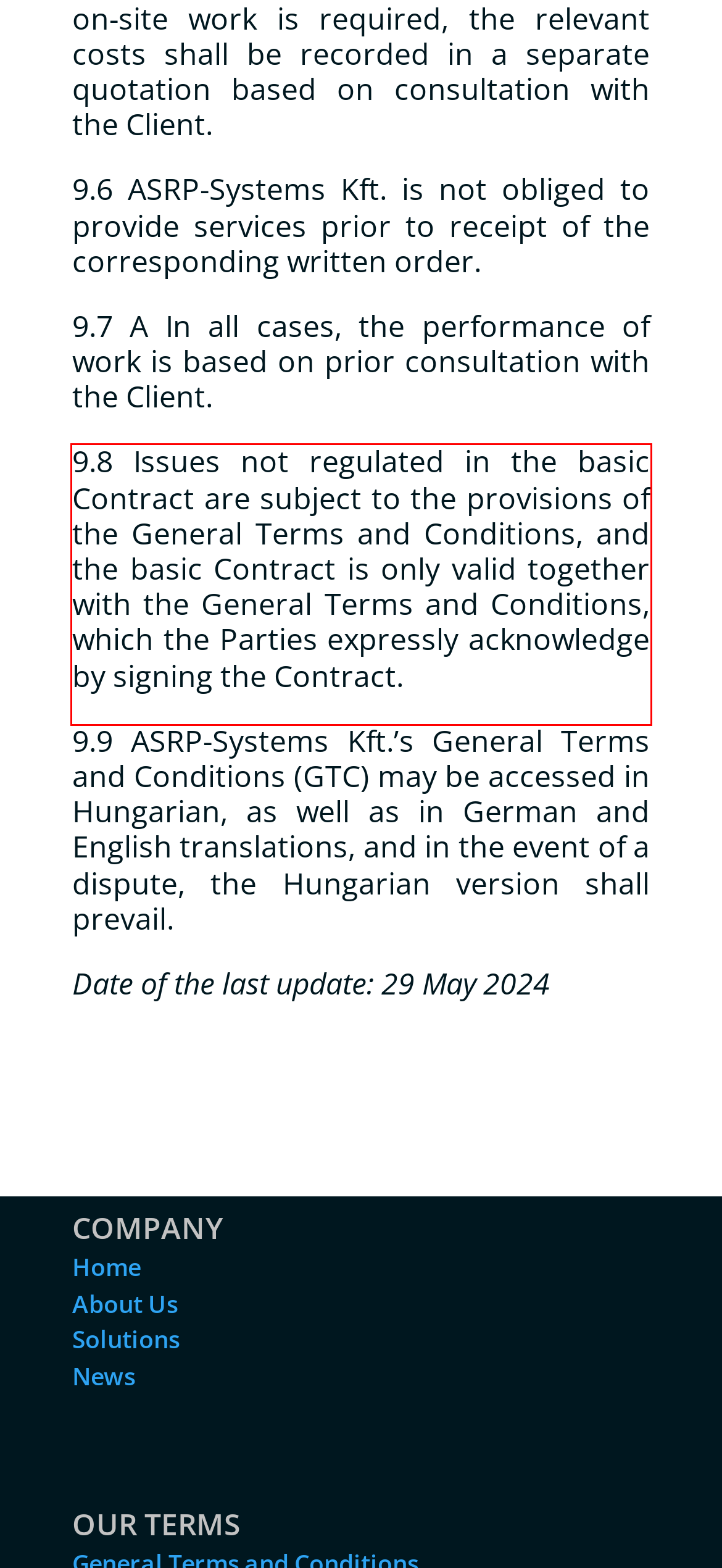Review the webpage screenshot provided, and perform OCR to extract the text from the red bounding box.

9.8 Issues not regulated in the basic Contract are subject to the provisions of the General Terms and Conditions, and the basic Contract is only valid together with the General Terms and Conditions, which the Parties expressly acknowledge by signing the Contract.